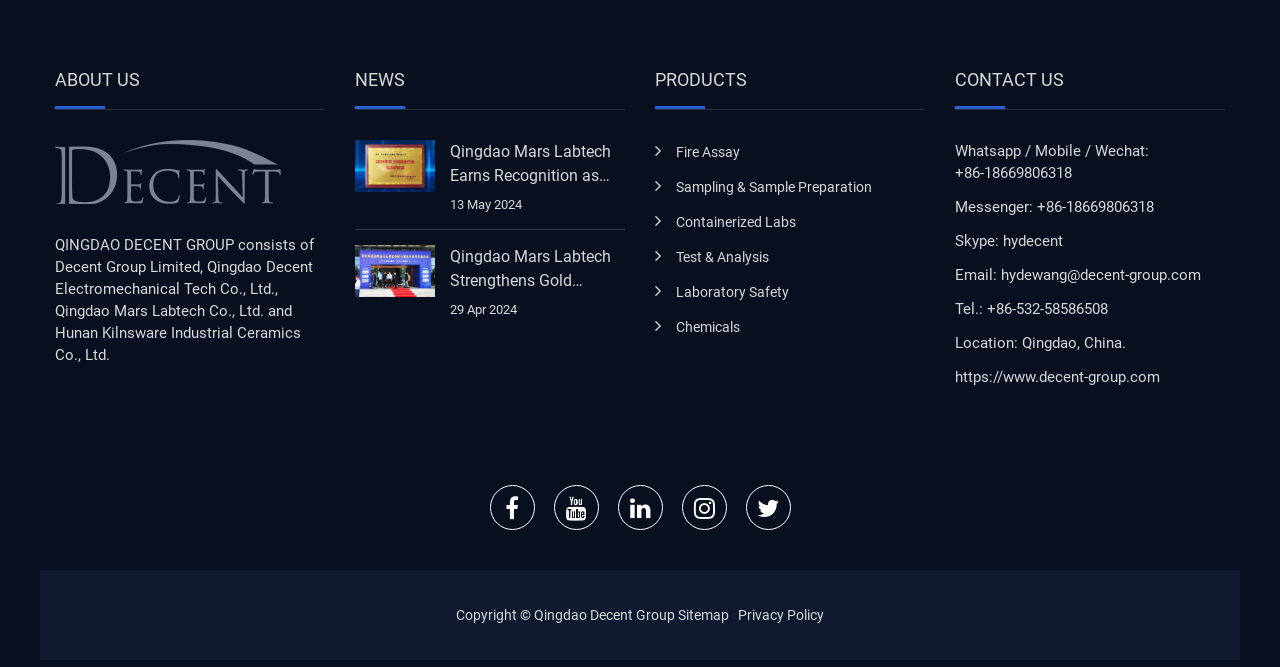Please specify the bounding box coordinates of the clickable region necessary for completing the following instruction: "Click on the 'ABOUT US' heading". The coordinates must consist of four float numbers between 0 and 1, i.e., [left, top, right, bottom].

[0.043, 0.095, 0.254, 0.164]